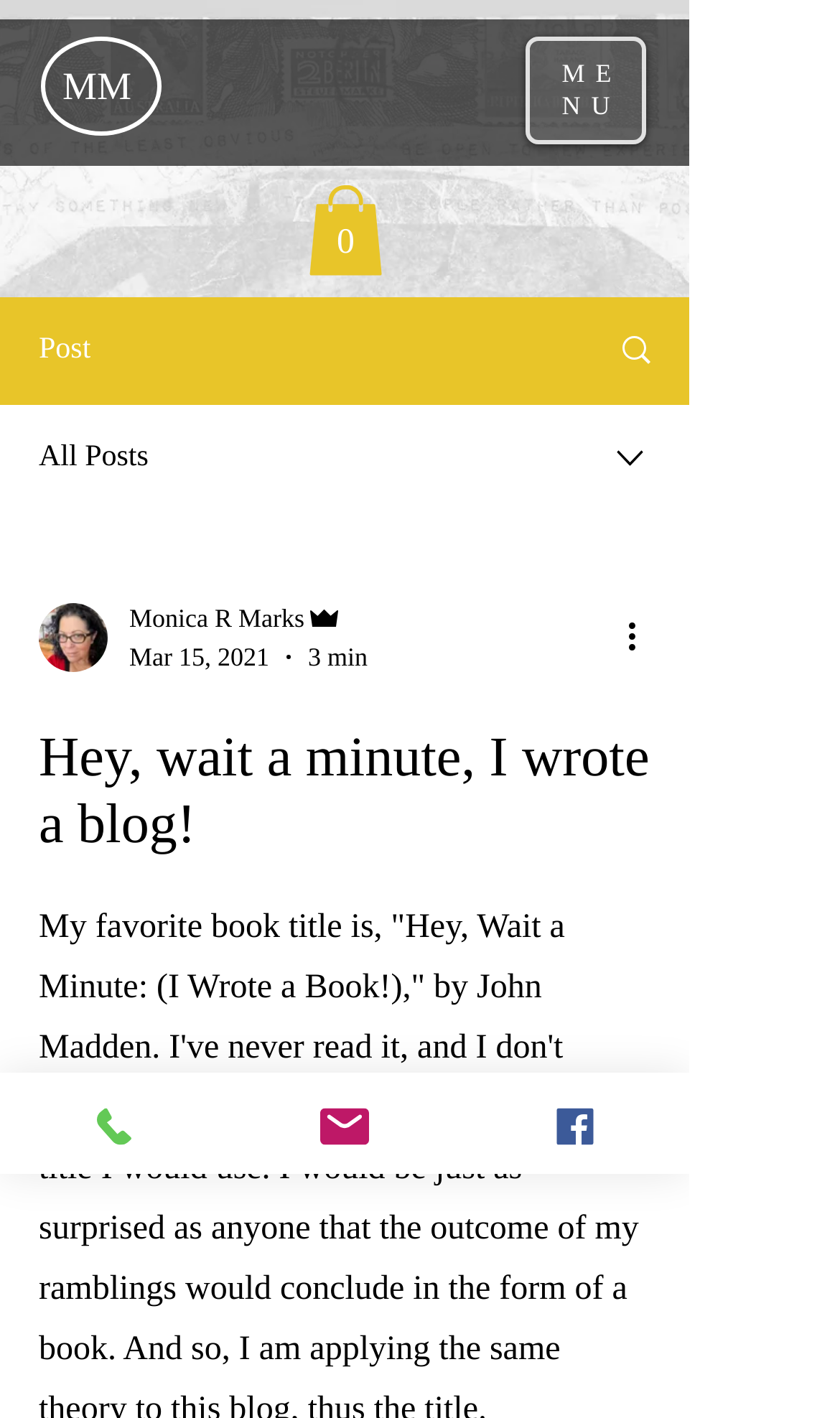What is the name of the writer?
From the screenshot, supply a one-word or short-phrase answer.

Monica R Marks